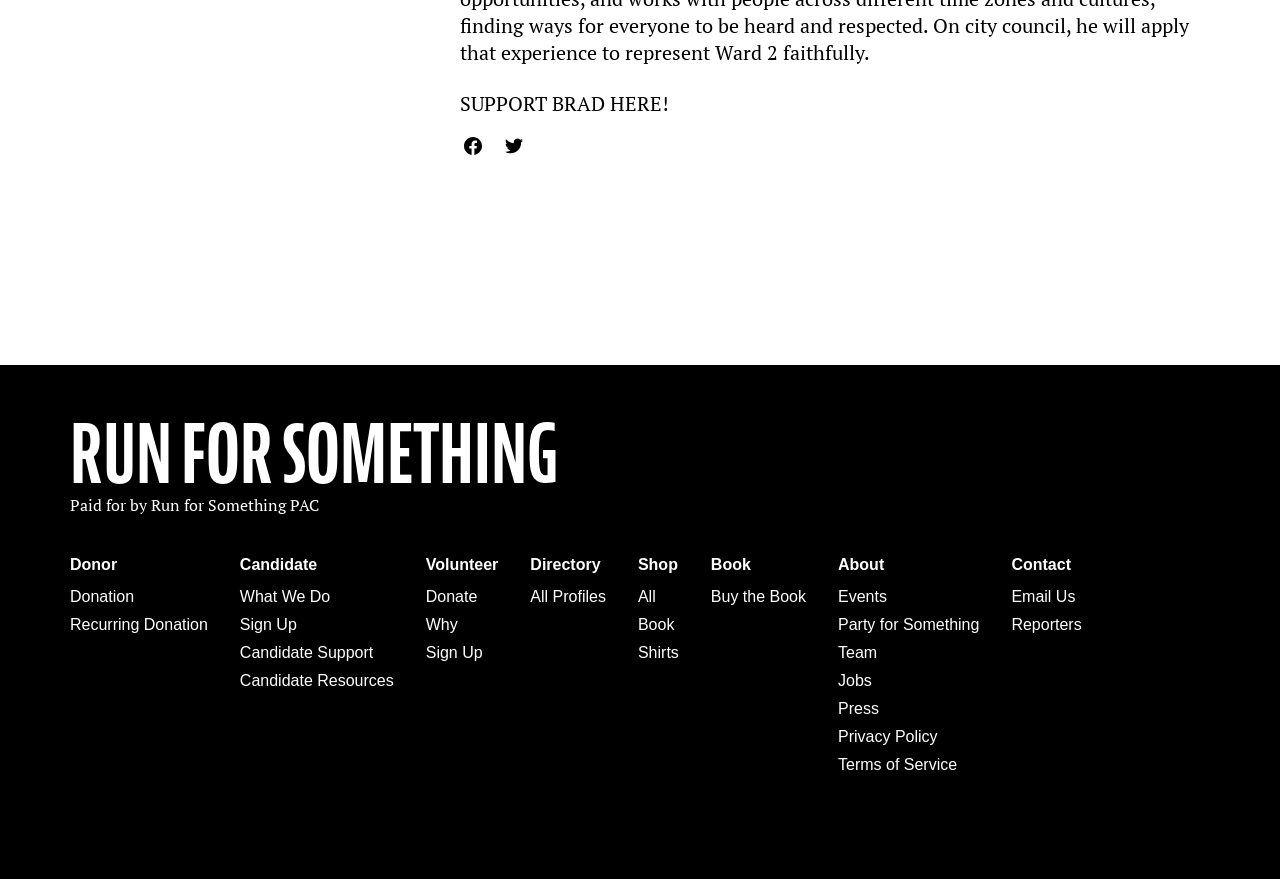Determine the bounding box coordinates for the UI element with the following description: "Candidate". The coordinates should be four float numbers between 0 and 1, represented as [left, top, right, bottom].

[0.187, 0.633, 0.308, 0.654]